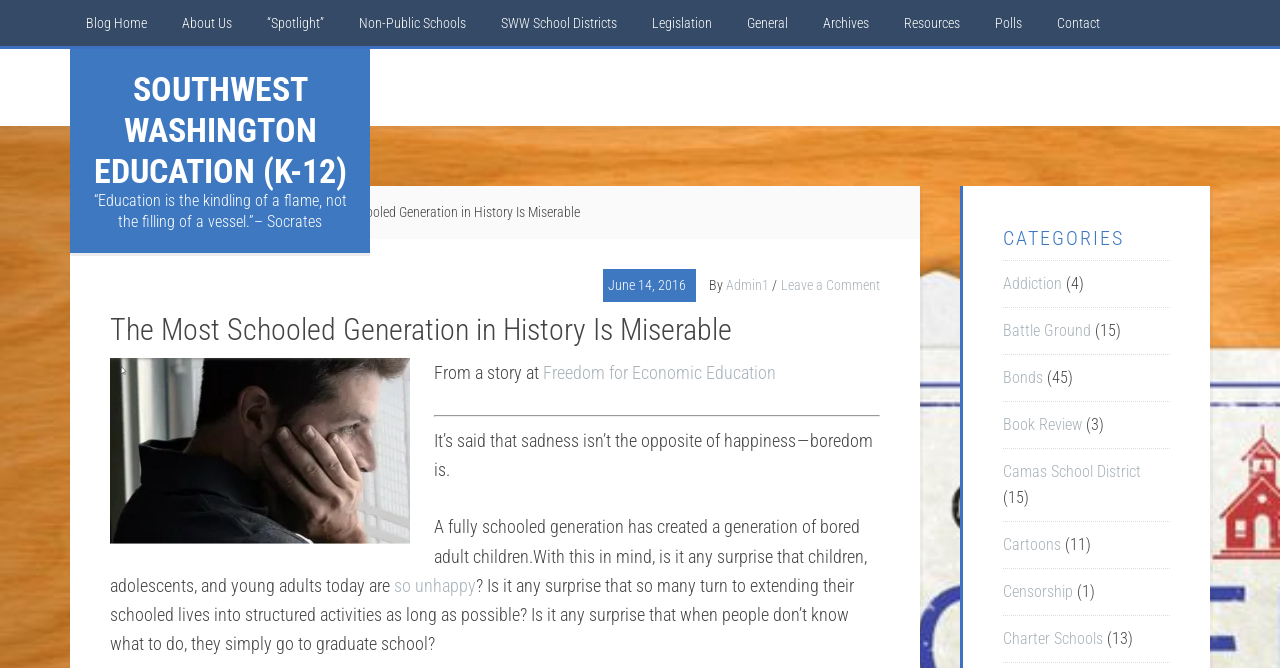Create a full and detailed caption for the entire webpage.

The webpage is titled "The Most Schooled Generation in History Is Miserable" and features a navigation menu at the top with 13 links, including "Blog Home", "About Us", and "Contact". Below the navigation menu, there is a quote from Socrates and a breadcrumb trail indicating the current page's location.

The main content of the page is an article with a heading that matches the page title. The article features an image of a bored man on the left side, and the text is divided into several paragraphs. The first paragraph mentions a story from Freedom for Economic Education and discusses how boredom is the opposite of happiness, not sadness. The subsequent paragraphs explore the idea that a fully schooled generation has created a generation of bored adults.

On the right side of the page, there is a section titled "CATEGORIES" with 9 links, each representing a category with a number of related articles in parentheses. The categories include "Addiction", "Battle Ground", "Bonds", and others.

Overall, the webpage has a simple and organized layout, with a clear hierarchy of elements and a focus on the article's content.